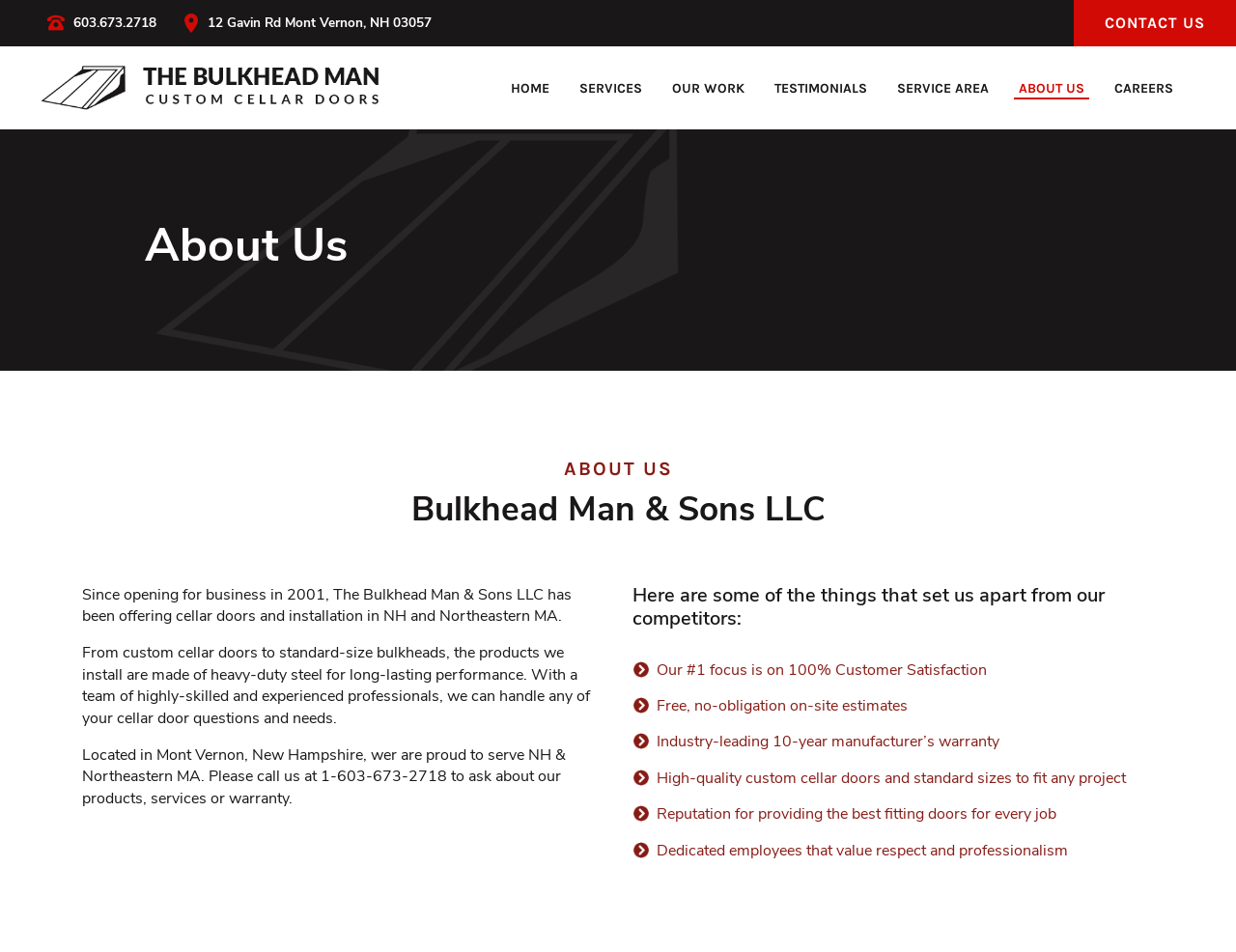How long is the manufacturer's warranty?
Using the image, answer in one word or phrase.

10 years